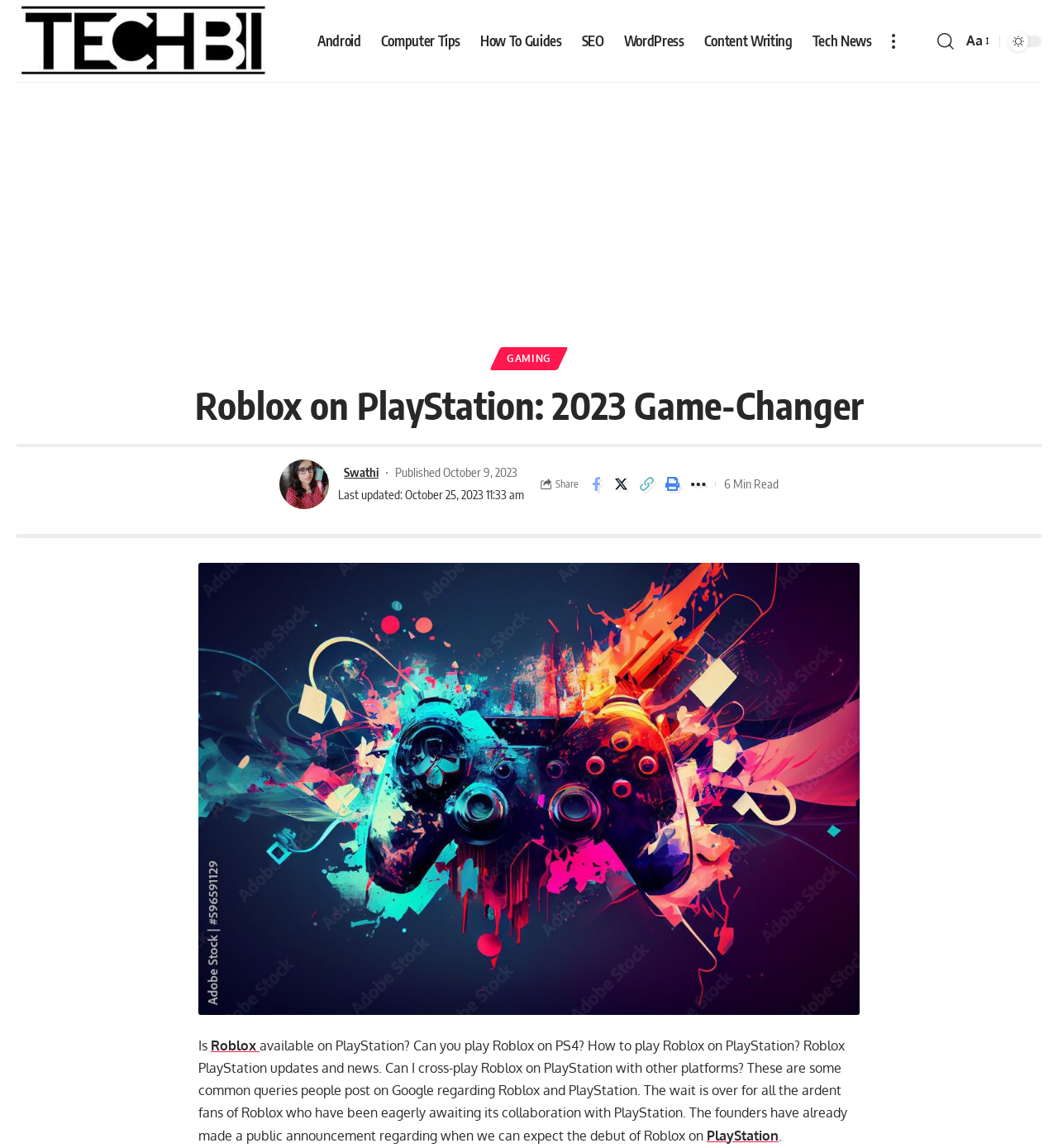Use a single word or phrase to answer the following:
When was the article last updated?

October 25, 2023